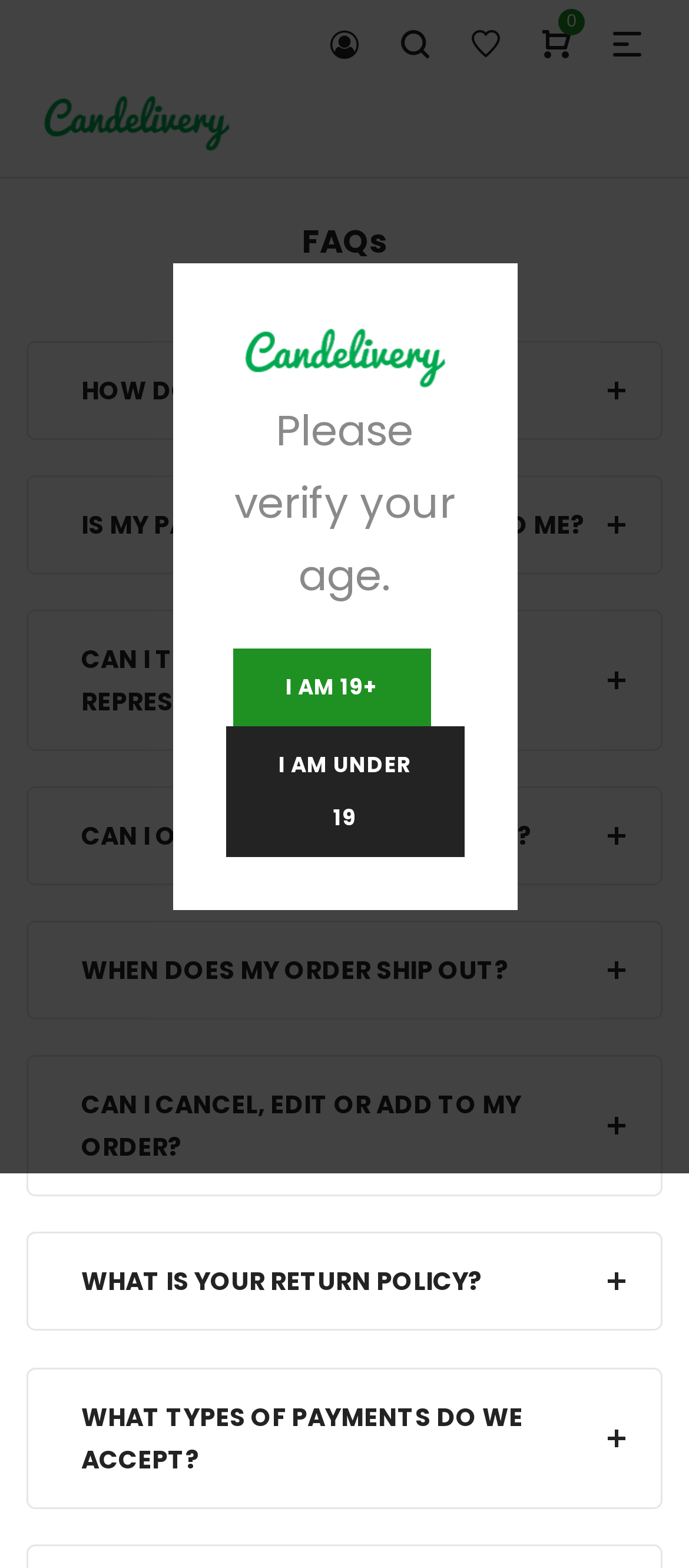How many FAQs are listed on this page?
Give a detailed explanation using the information visible in the image.

I counted the number of headings that start with a question, and there are 11 of them, each with a corresponding link.